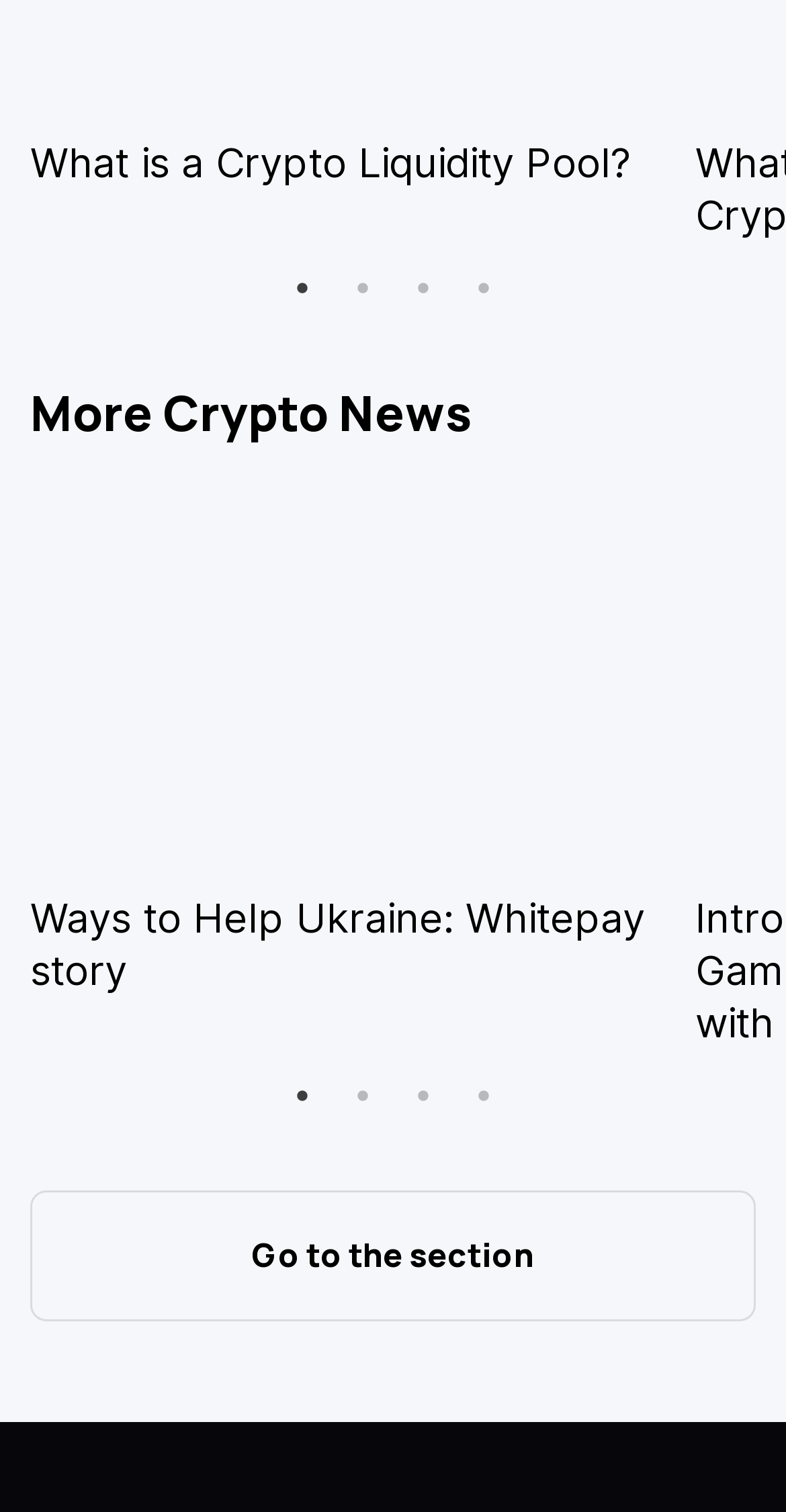Identify the bounding box coordinates of the specific part of the webpage to click to complete this instruction: "Select the second tab".

[0.436, 0.177, 0.487, 0.204]